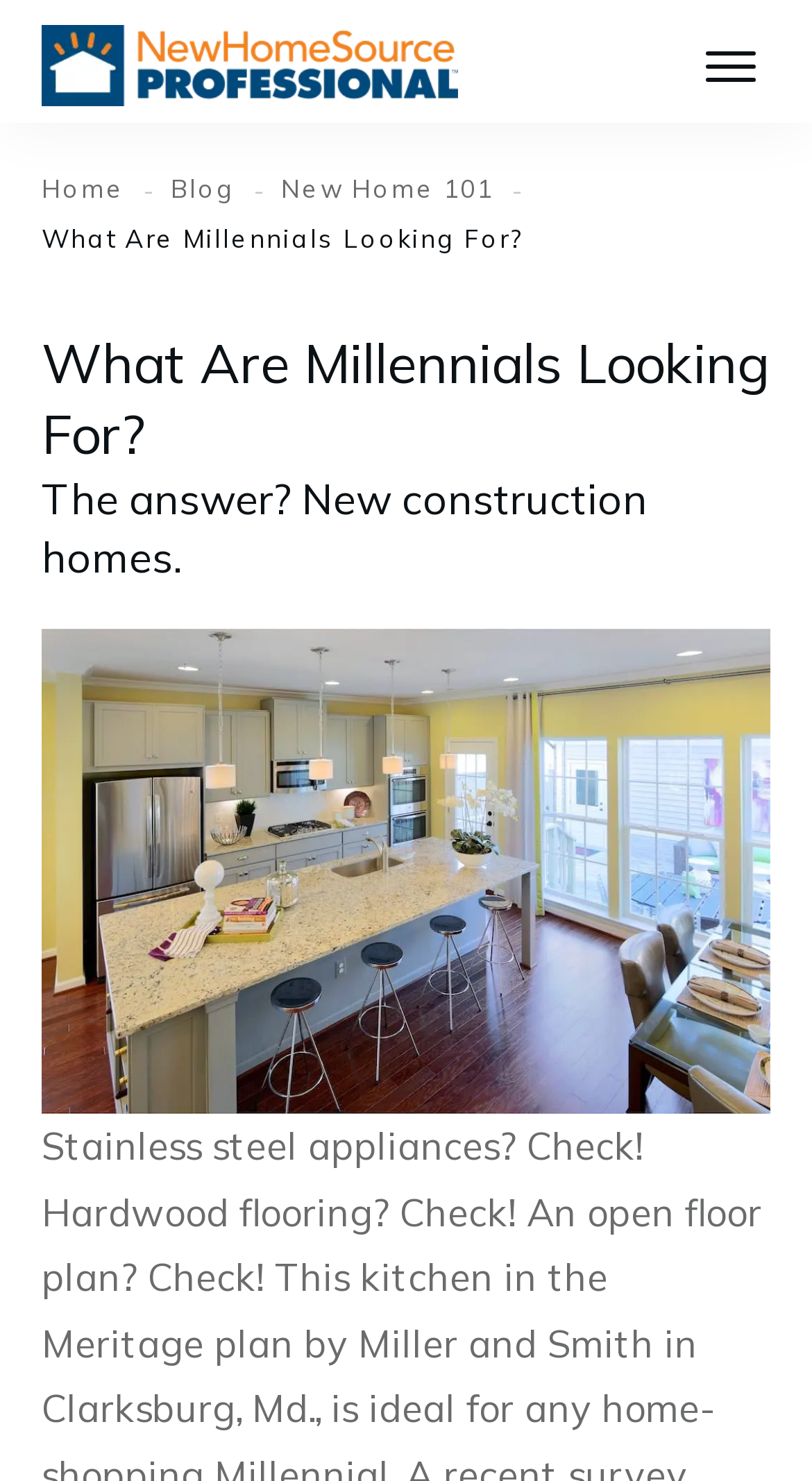Find the bounding box coordinates for the HTML element described in this sentence: "Home". Provide the coordinates as four float numbers between 0 and 1, in the format [left, top, right, bottom].

[0.051, 0.112, 0.154, 0.145]